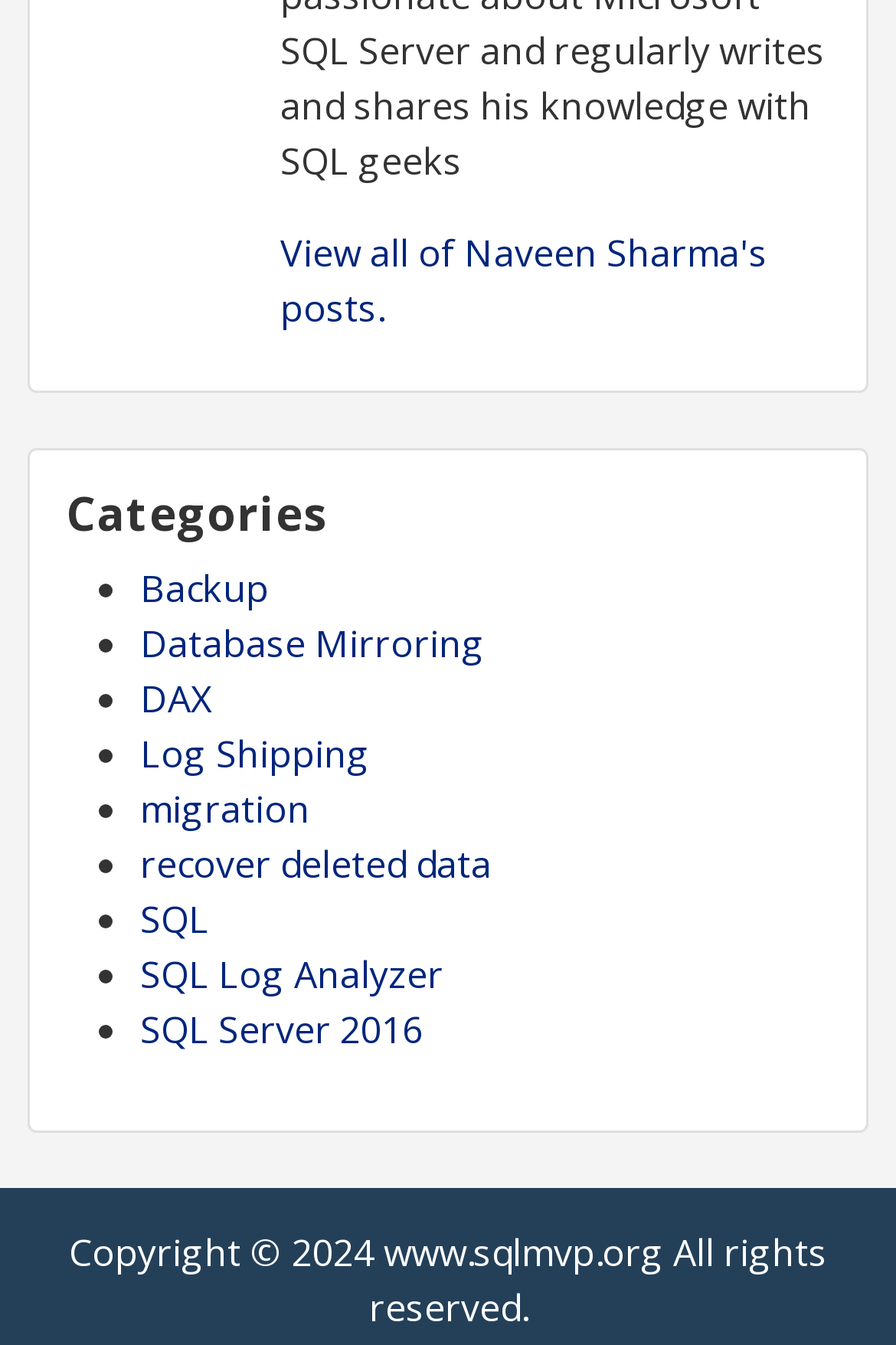Based on the element description: "Log Shipping", identify the UI element and provide its bounding box coordinates. Use four float numbers between 0 and 1, [left, top, right, bottom].

[0.156, 0.541, 0.413, 0.579]